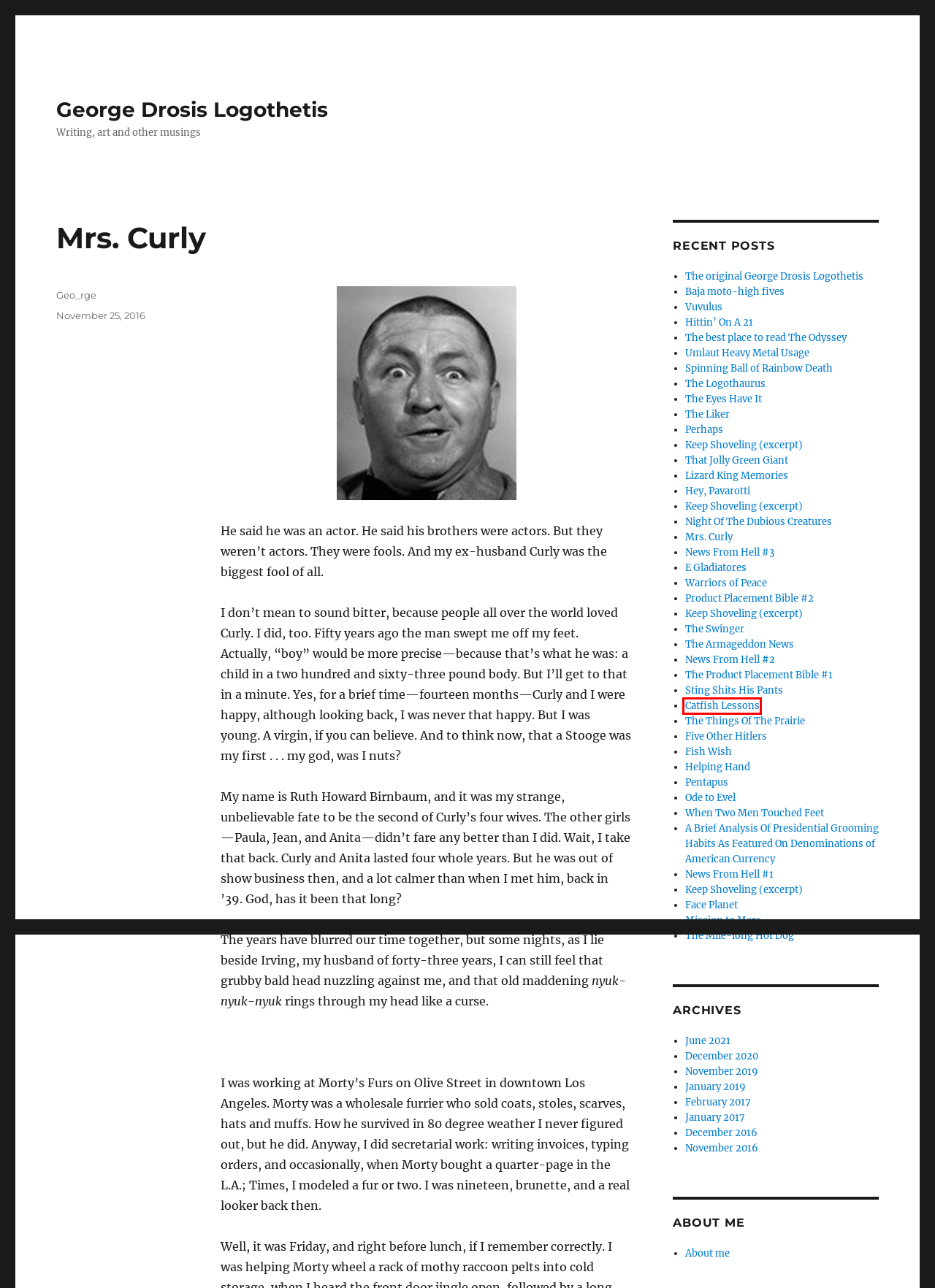You are presented with a screenshot of a webpage that includes a red bounding box around an element. Determine which webpage description best matches the page that results from clicking the element within the red bounding box. Here are the candidates:
A. Ode to Evel – George Drosis Logothetis
B. Pentapus – George Drosis Logothetis
C. E Gladiatores – George Drosis Logothetis
D. Product Placement Bible #2 – George Drosis Logothetis
E. The Eyes Have It – George Drosis Logothetis
F. December 2016 – George Drosis Logothetis
G. Catfish Lessons – George Drosis Logothetis
H. Face Planet – George Drosis Logothetis

G